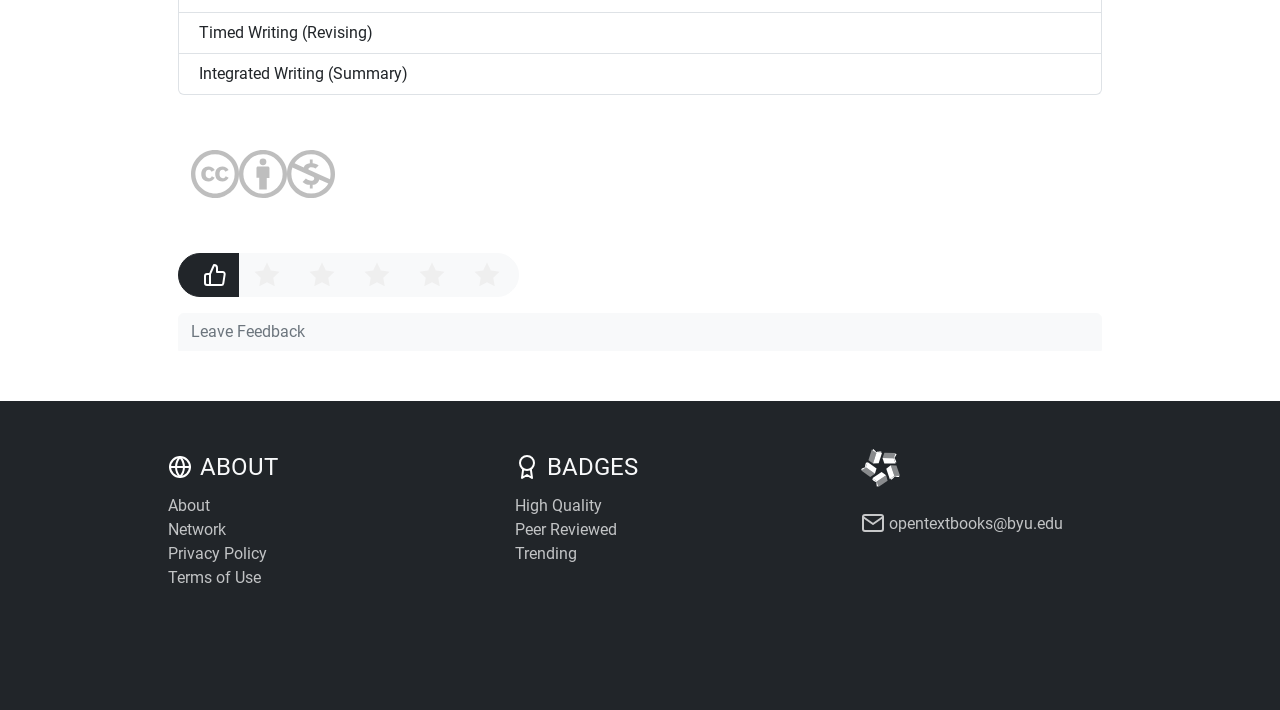Provide the bounding box coordinates of the HTML element this sentence describes: "Network".

[0.131, 0.73, 0.327, 0.763]